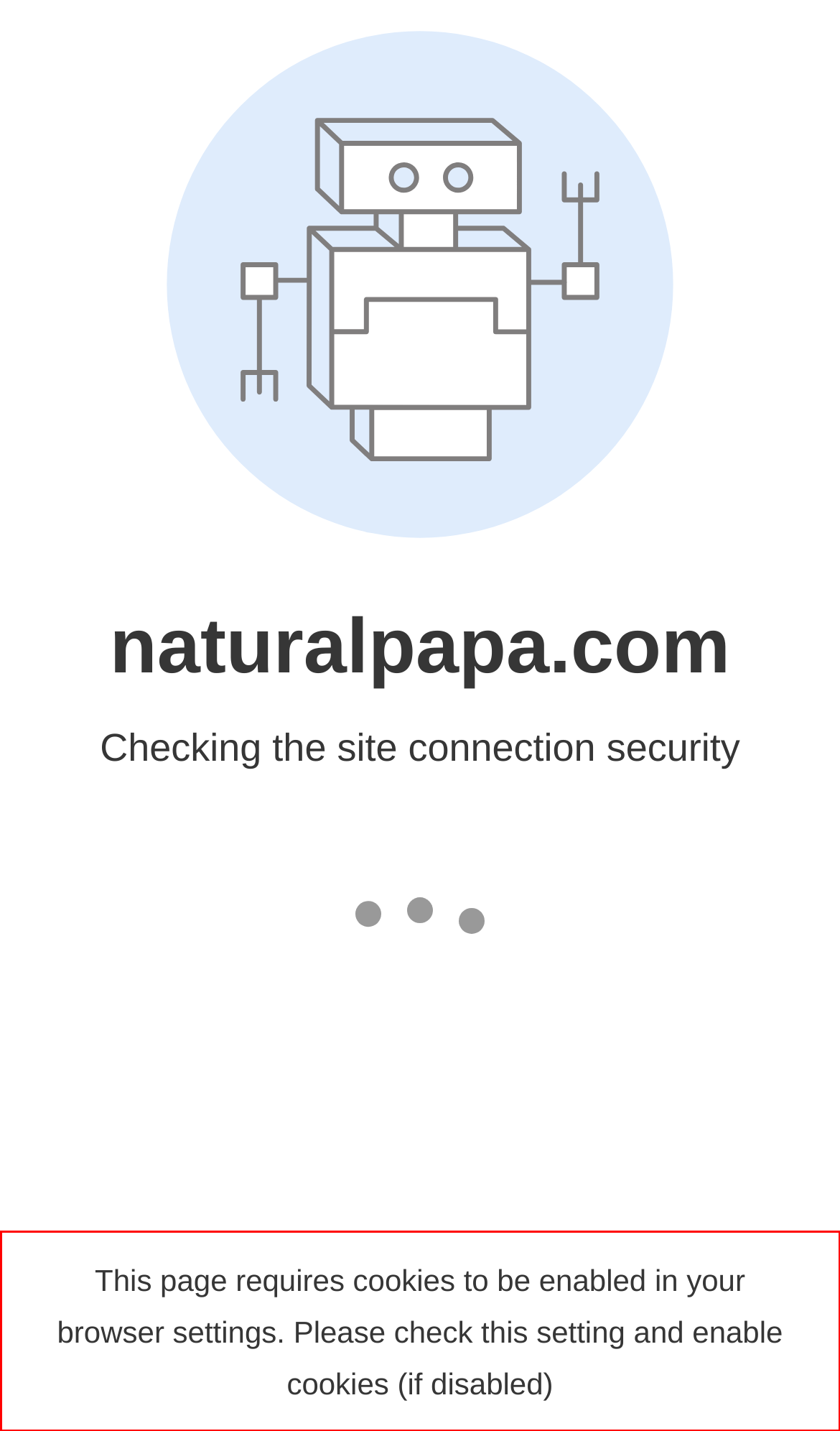Examine the webpage screenshot and use OCR to recognize and output the text within the red bounding box.

This page requires cookies to be enabled in your browser settings. Please check this setting and enable cookies (if disabled)